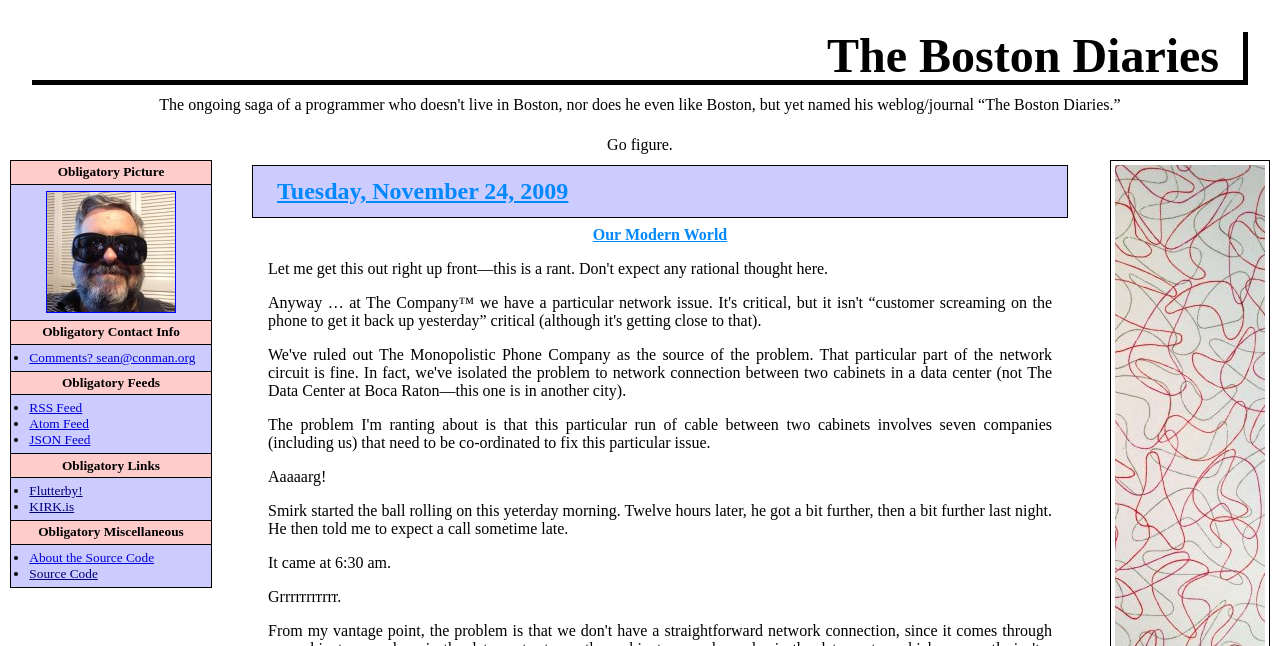Mark the bounding box of the element that matches the following description: "Flutterby!".

[0.023, 0.748, 0.065, 0.771]